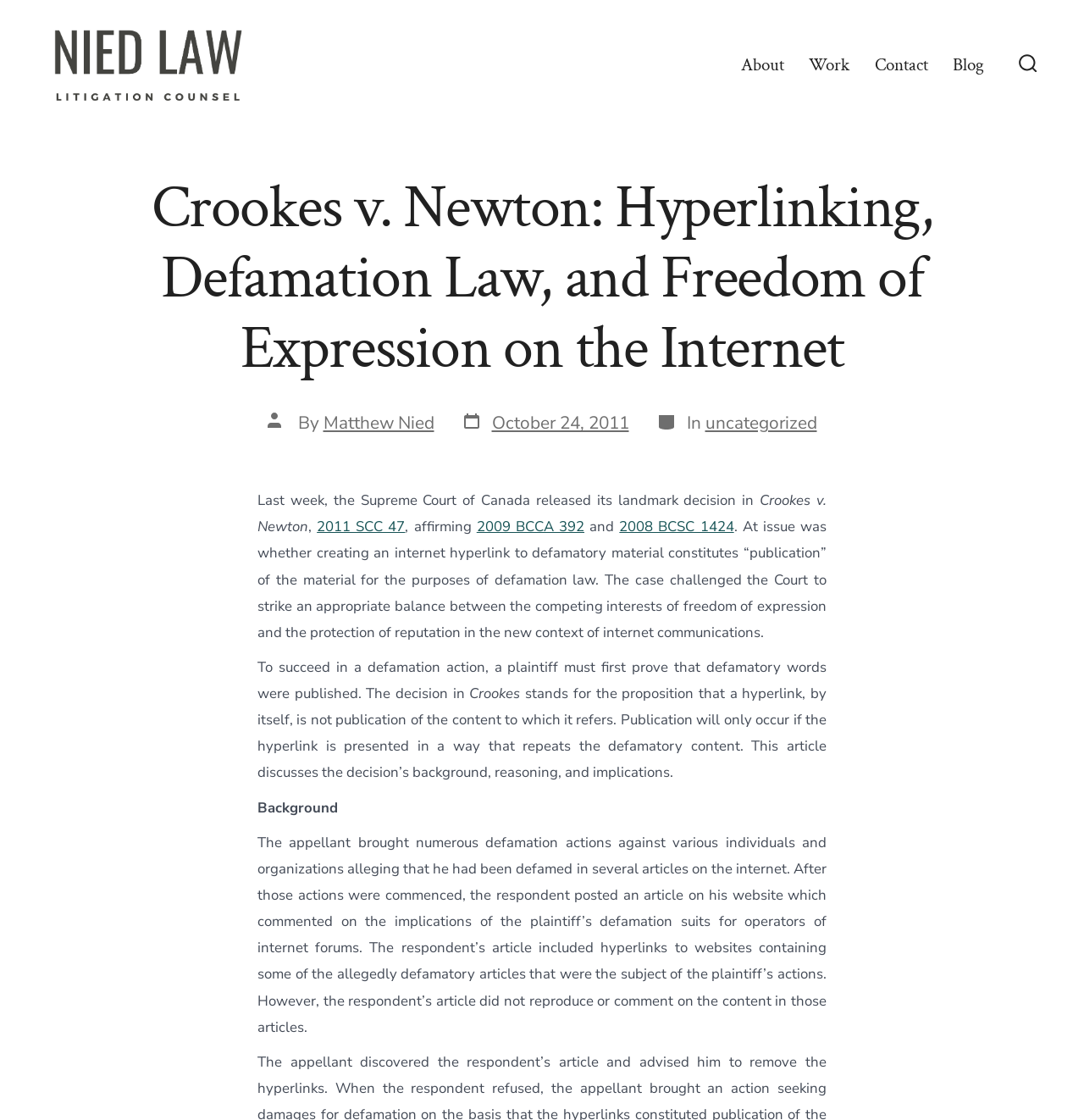Respond to the question with just a single word or phrase: 
Who is the author of the blog post?

Matthew Nied